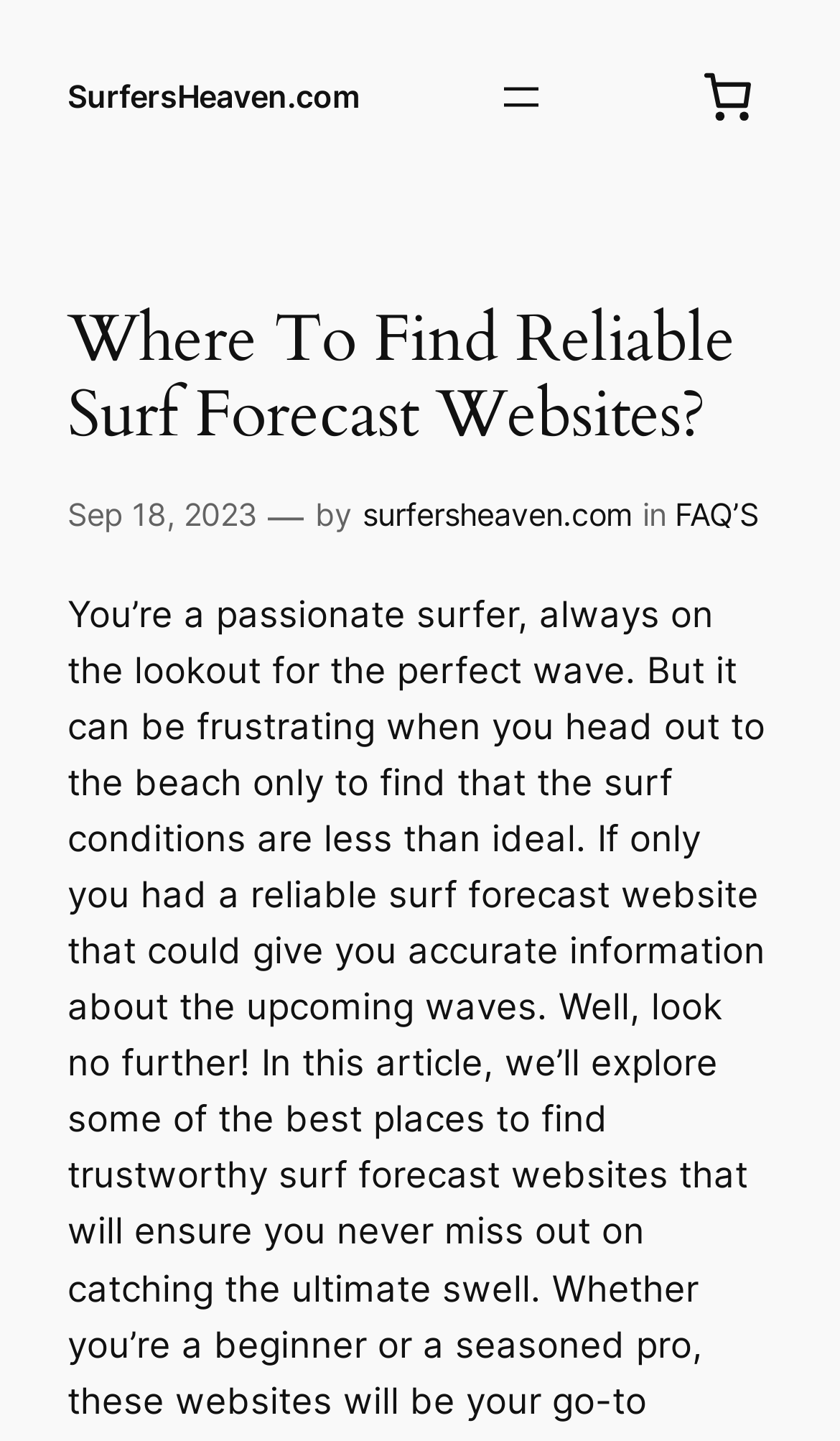Please provide a comprehensive answer to the question based on the screenshot: What is the category of the article?

I found the link with the text 'FAQ’S' which suggests that the category of the article is FAQ'S.